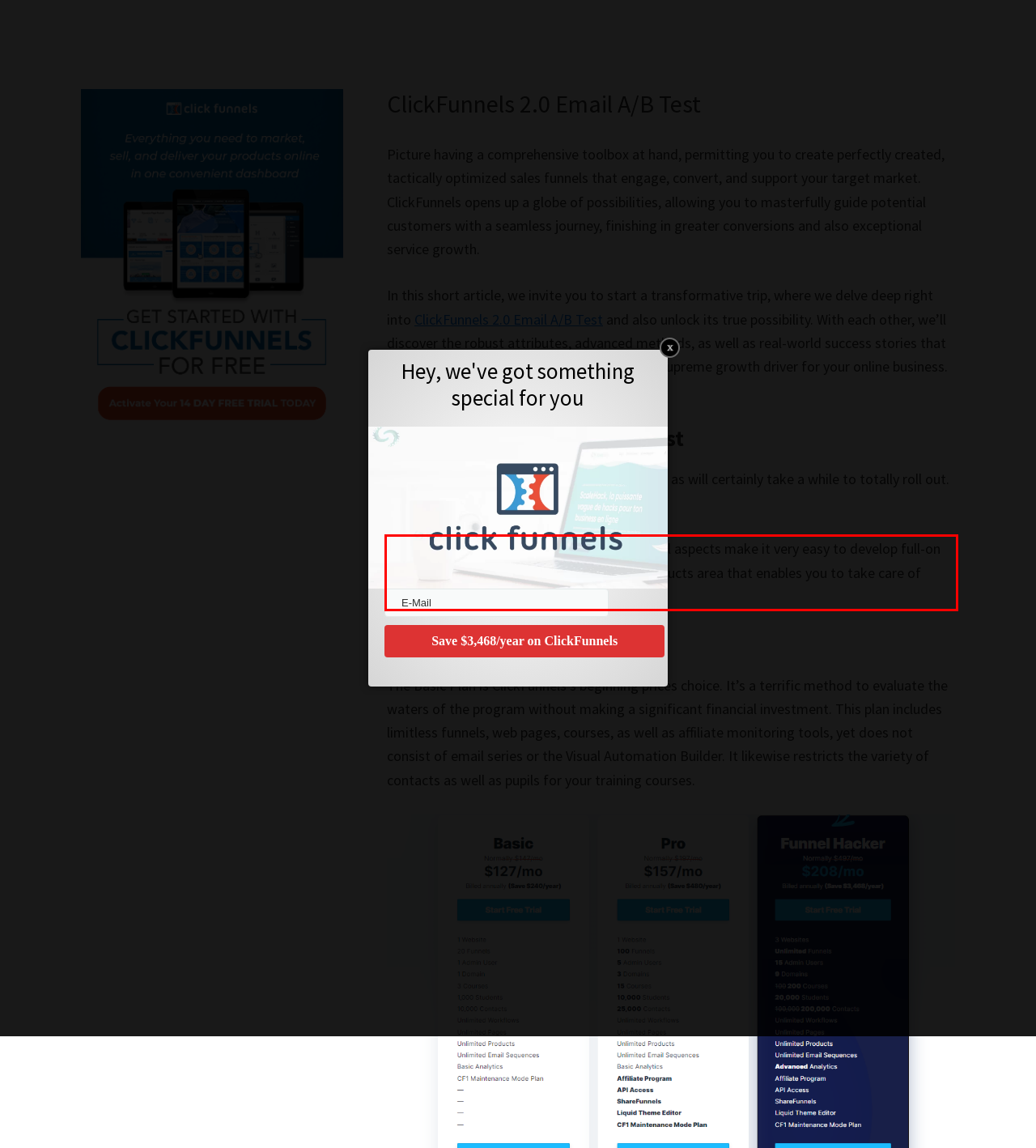Perform OCR on the text inside the red-bordered box in the provided screenshot and output the content.

The brand-new website pages as well as global aspects make it very easy to develop full-on sites. It additionally uses an international products area that enables you to take care of products across sites as well as funnels. ClickFunnels 2.0 Email A/B Test